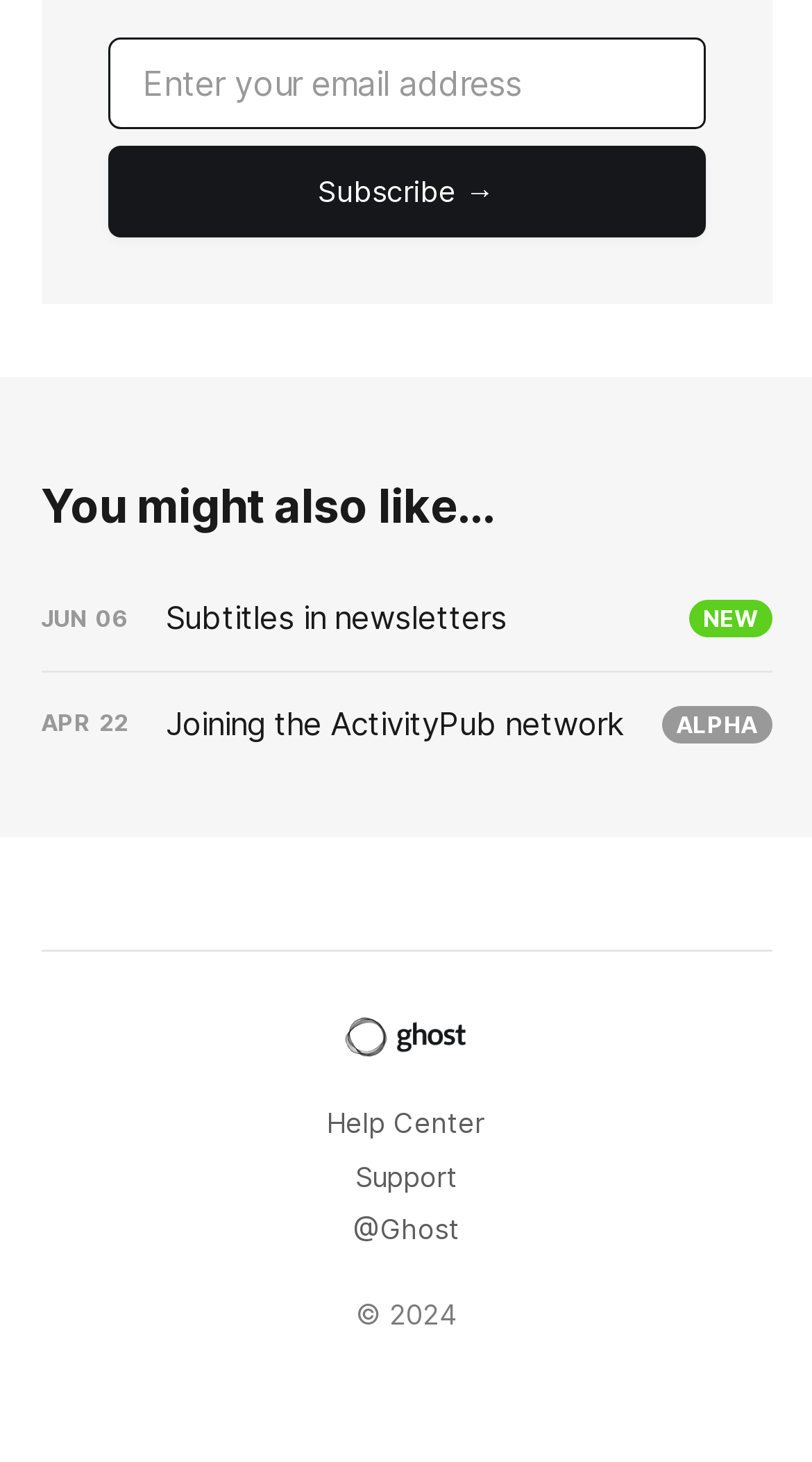What is the title of the first article?
Identify the answer in the screenshot and reply with a single word or phrase.

Subtitles in newsletters